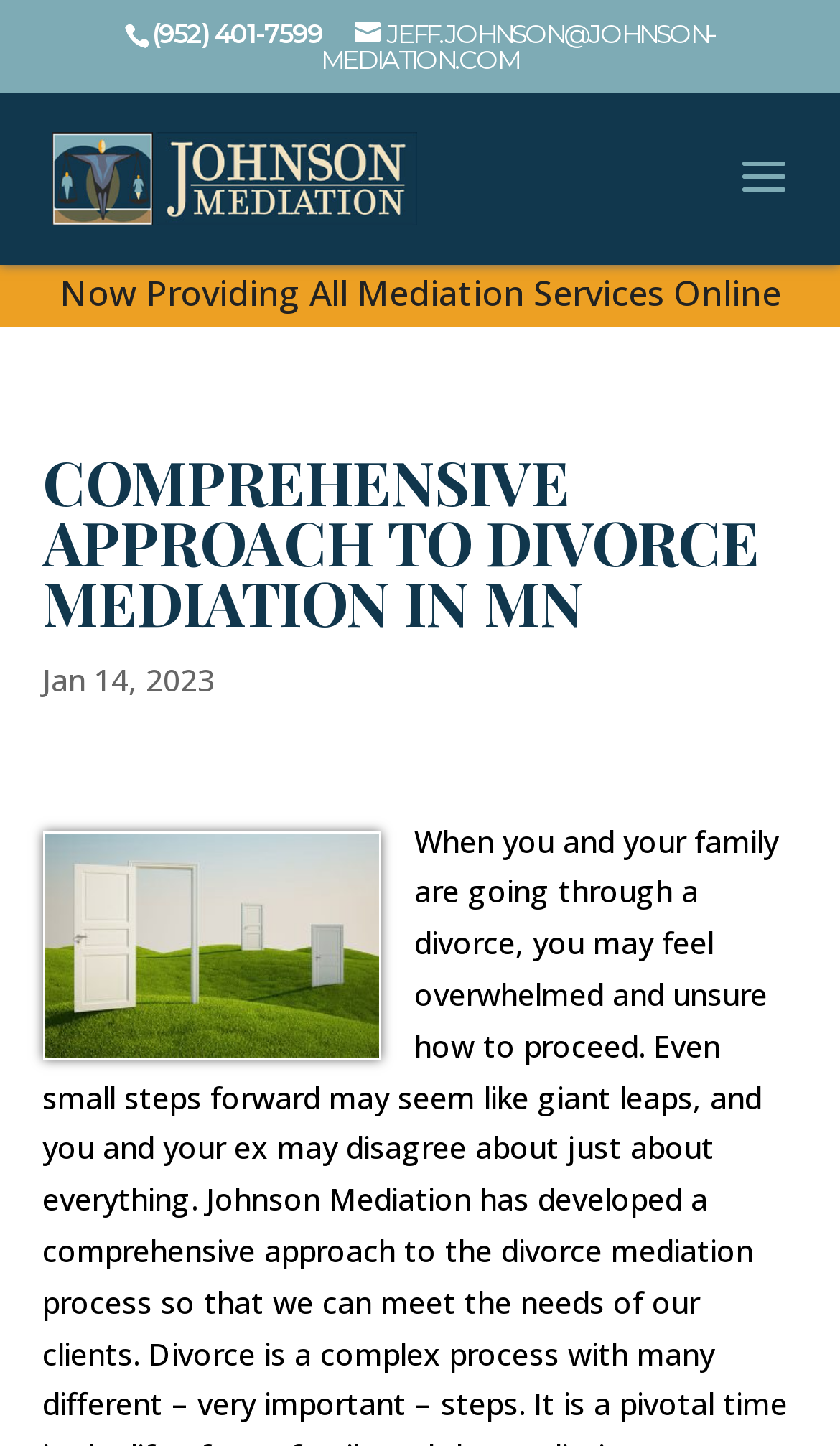Please locate and generate the primary heading on this webpage.

COMPREHENSIVE APPROACH TO DIVORCE MEDIATION IN MN